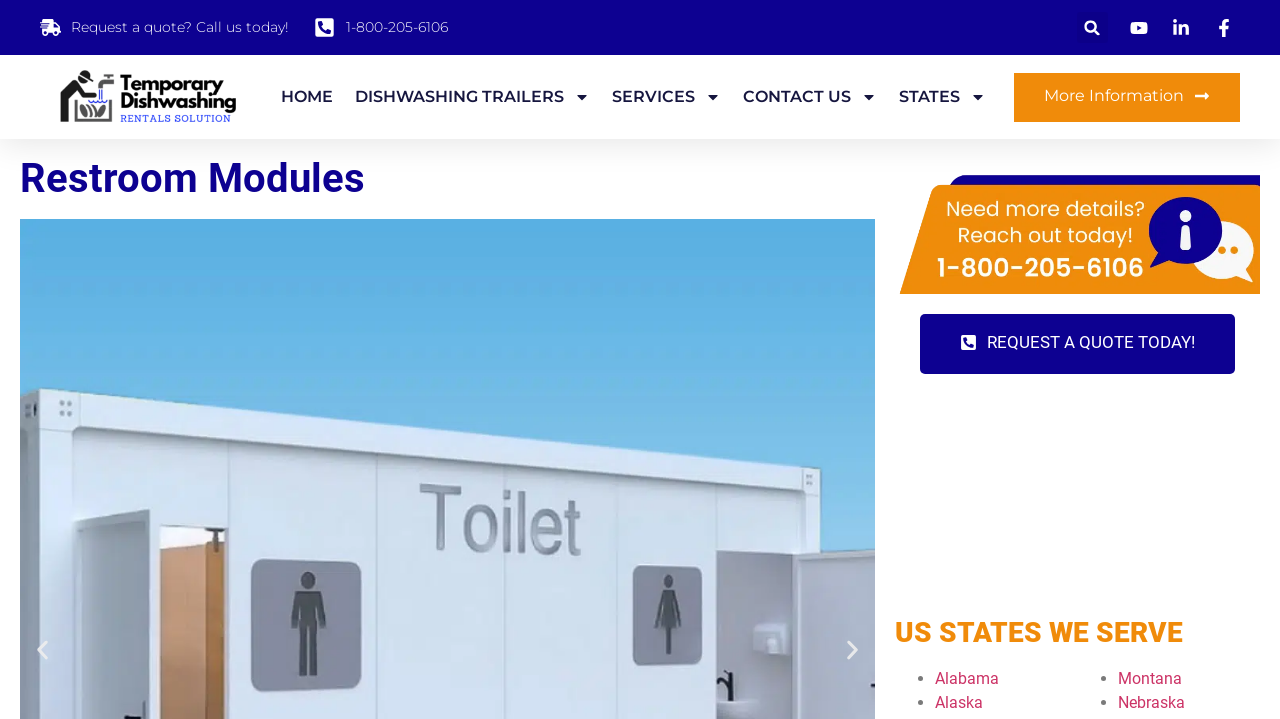Carefully examine the image and provide an in-depth answer to the question: How many states are listed on this webpage?

The webpage lists at least 4 states, including Alabama, Alaska, Montana, and Nebraska, which are part of the 'US STATES WE SERVE' section.